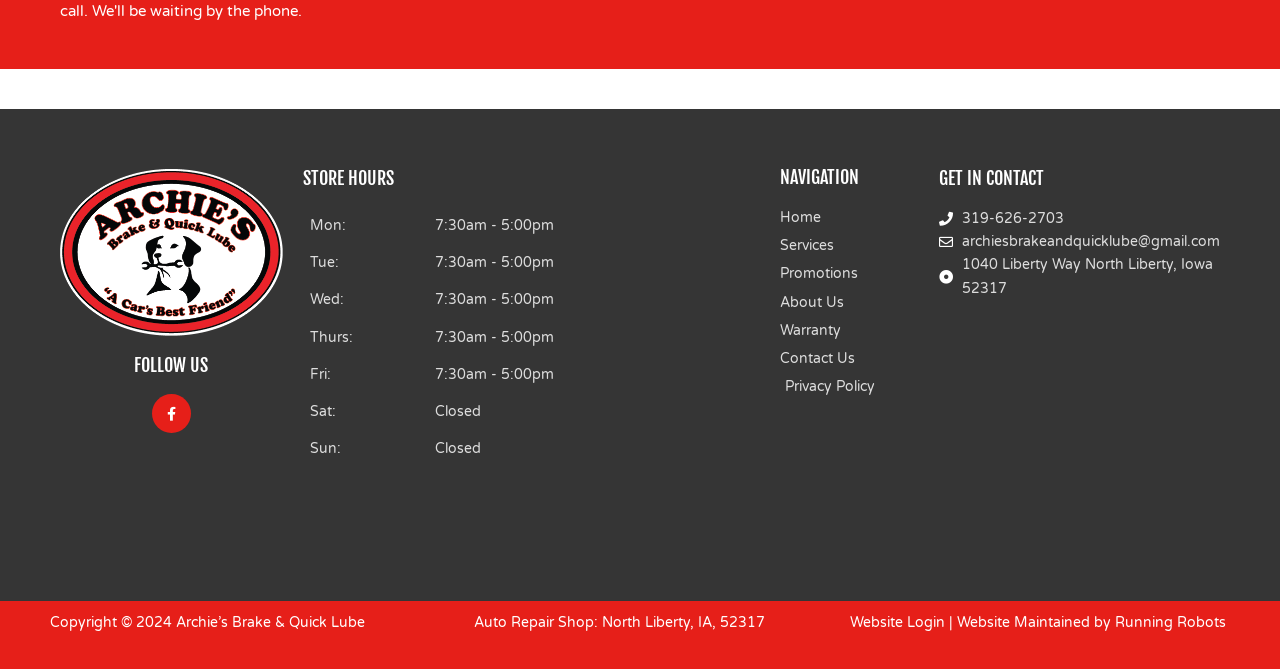Respond to the question below with a concise word or phrase:
What is the name of the website maintenance company?

Running Robots